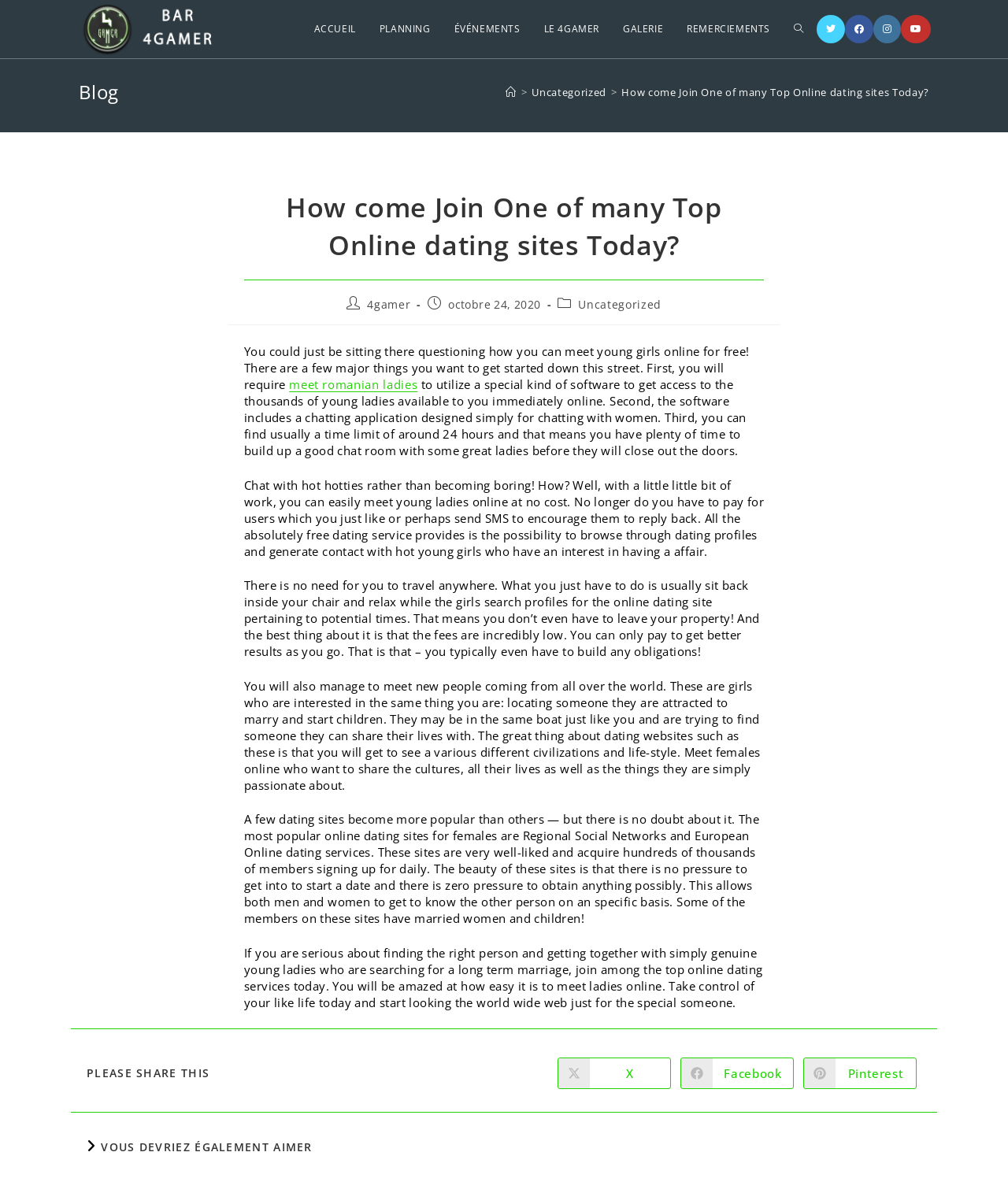Can you pinpoint the bounding box coordinates for the clickable element required for this instruction: "Search for something using the website search"? The coordinates should be four float numbers between 0 and 1, i.e., [left, top, right, bottom].

[0.776, 0.0, 0.809, 0.049]